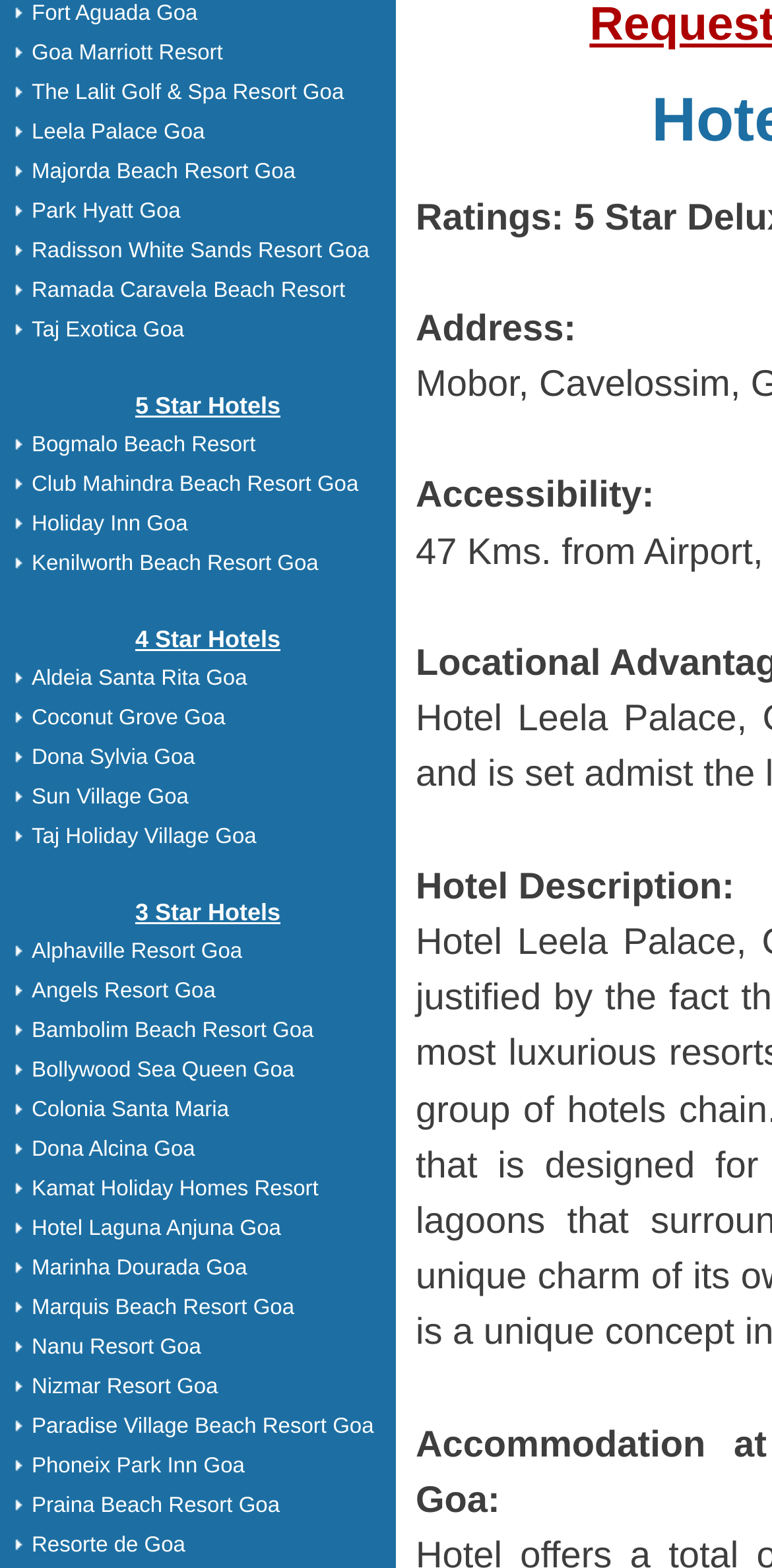From the webpage screenshot, identify the region described by Praina Beach Resort Goa. Provide the bounding box coordinates as (top-left x, top-left y, bottom-right x, bottom-right y), with each value being a floating point number between 0 and 1.

[0.041, 0.953, 0.362, 0.968]